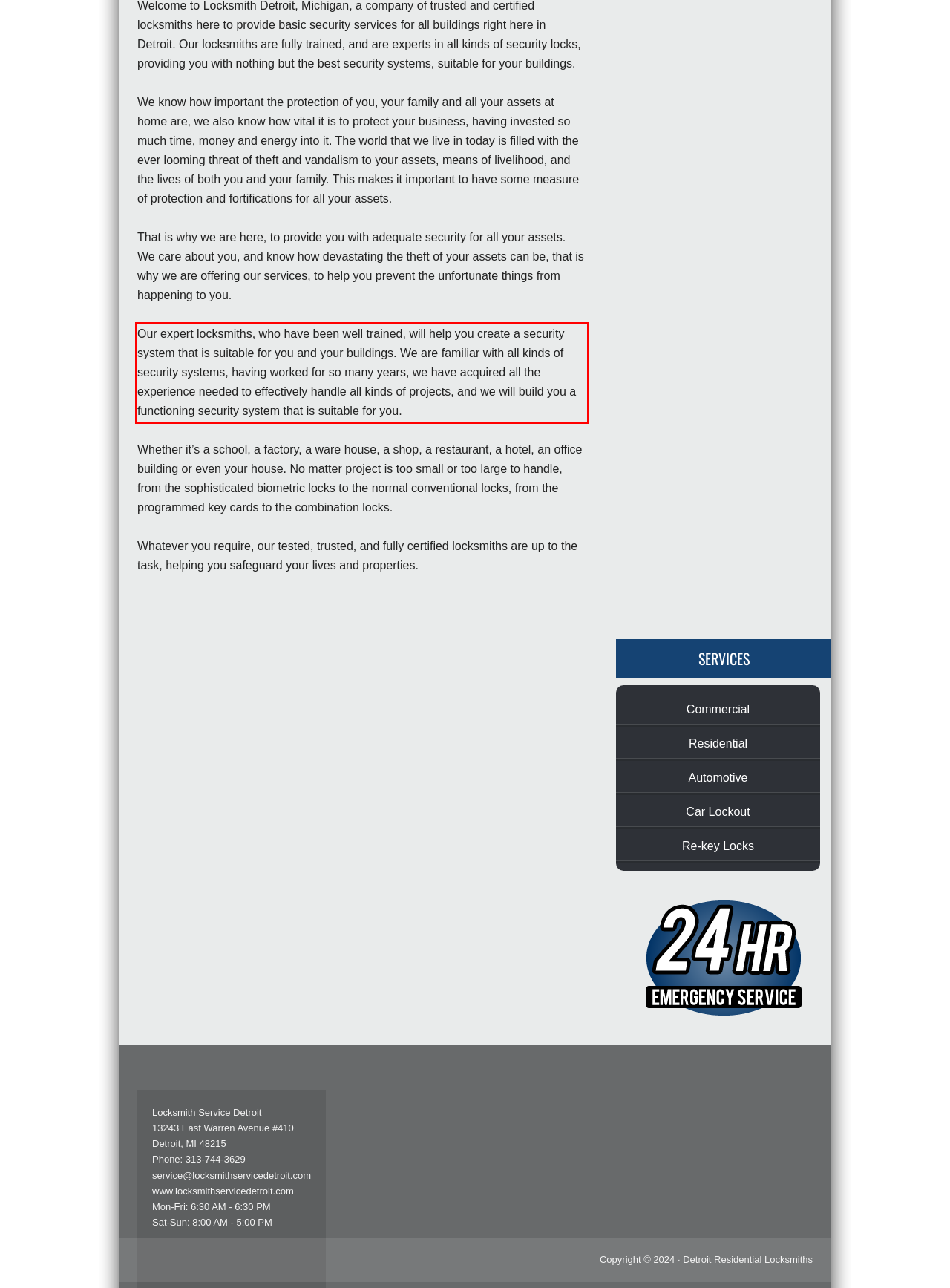Using OCR, extract the text content found within the red bounding box in the given webpage screenshot.

Our expert locksmiths, who have been well trained, will help you create a security system that is suitable for you and your buildings. We are familiar with all kinds of security systems, having worked for so many years, we have acquired all the experience needed to effectively handle all kinds of projects, and we will build you a functioning security system that is suitable for you.